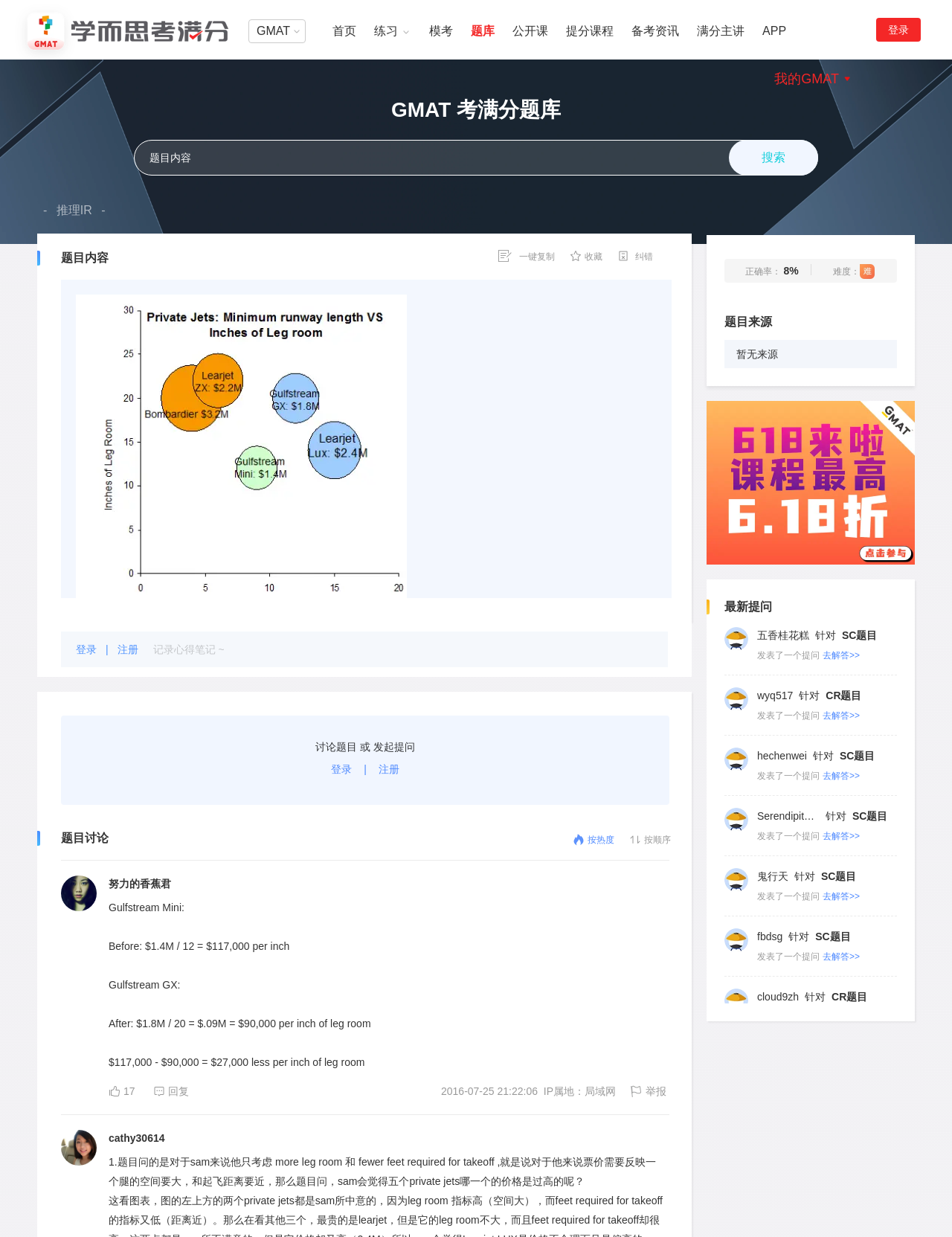Answer the question below with a single word or a brief phrase: 
What is the username of the user who posted a question on July 25, 2016?

cathy30614